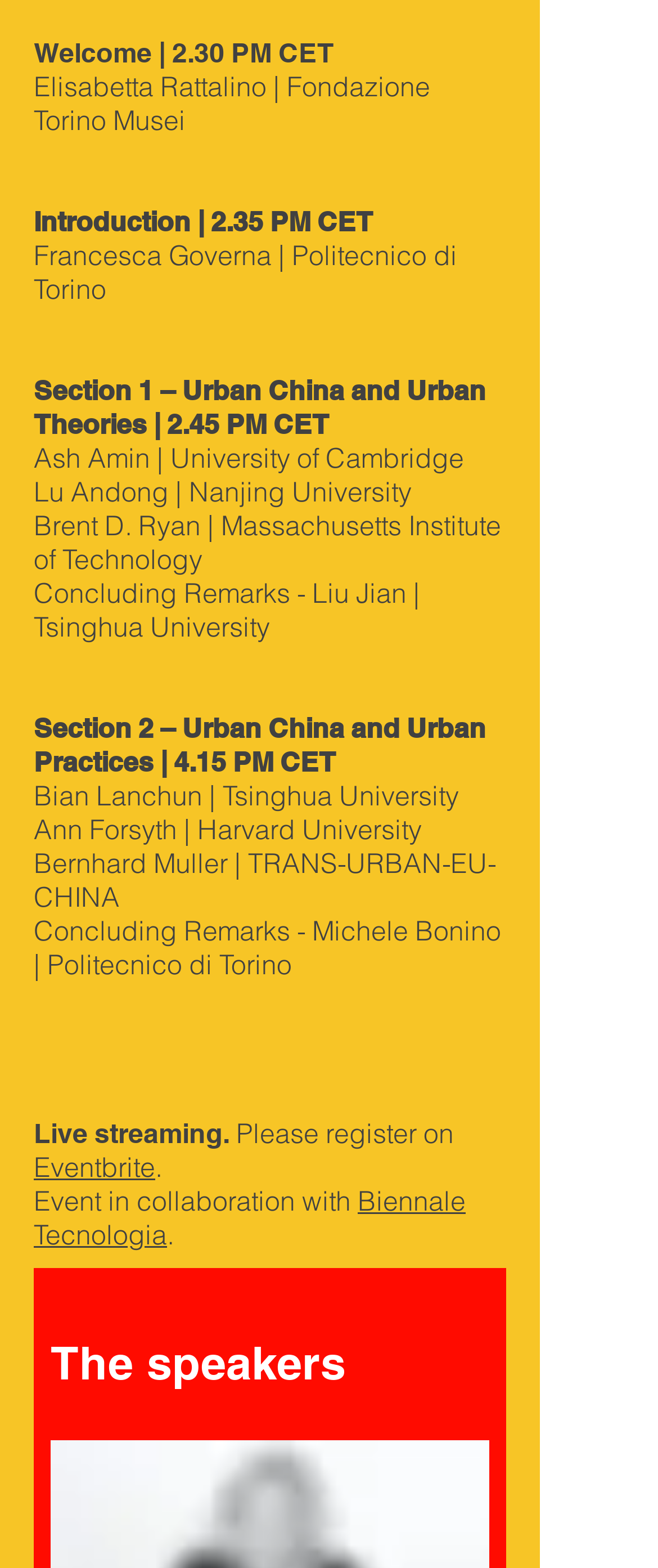Locate the UI element that matches the description Eventbrite in the webpage screenshot. Return the bounding box coordinates in the format (top-left x, top-left y, bottom-right x, bottom-right y), with values ranging from 0 to 1.

[0.051, 0.733, 0.236, 0.755]